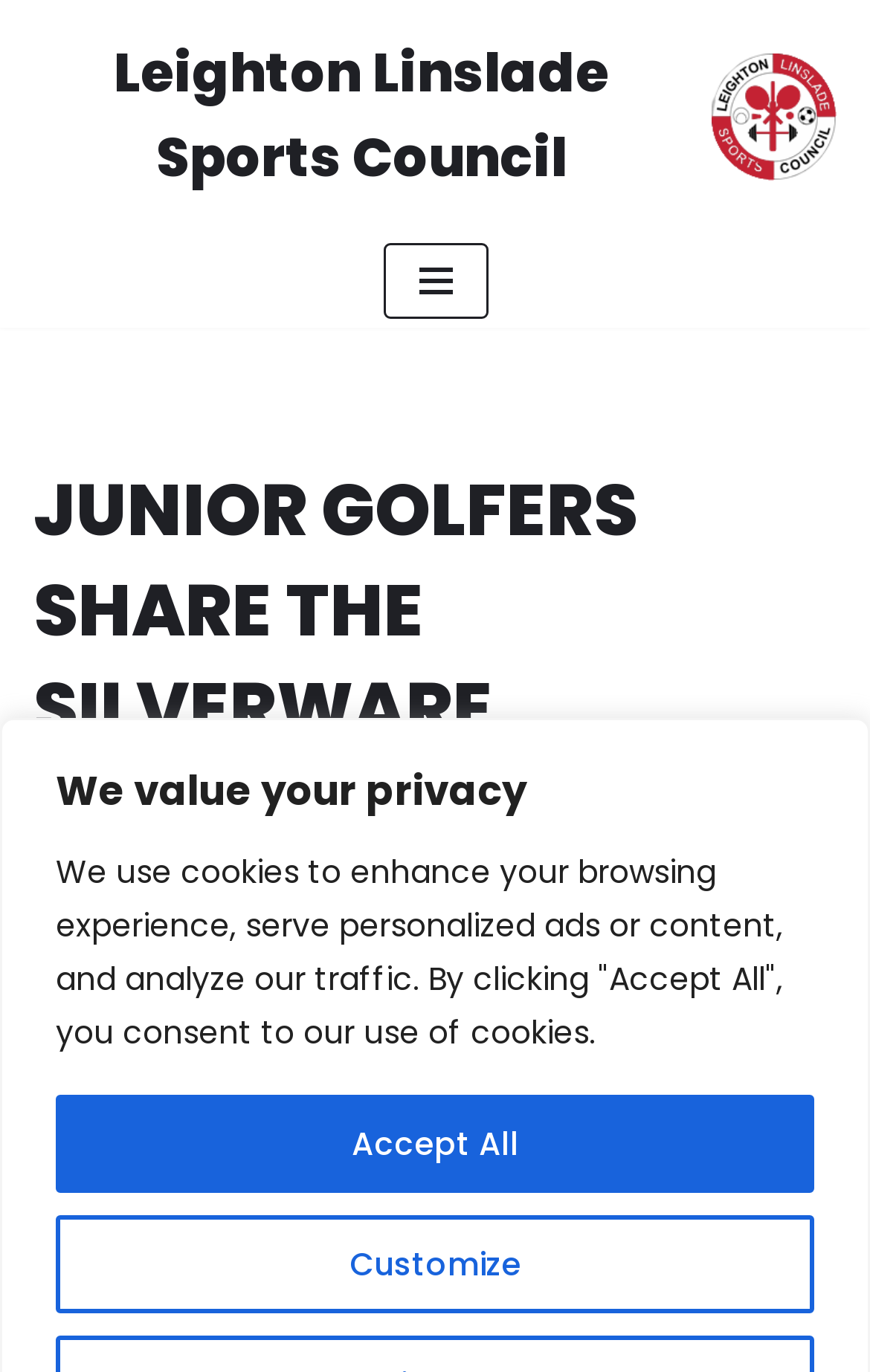Create a full and detailed caption for the entire webpage.

The webpage is about Leighton Linslade Sports Council, specifically featuring an article about junior golfers. At the top, there is a heading that says "We value your privacy" and two buttons, "Customize" and "Accept All", positioned side by side. Below these elements, there is a link to "Skip to content". 

On the top-left corner, there is a link to "Leighton Linslade Sports Council". Next to it, there is a button labeled "Navigation Menu" which, when expanded, reveals a menu with several options. The menu includes a heading that repeats the title "JUNIOR GOLFERS SHARE THE SILVERWARE…", followed by the text "by" and a link to "buzzardrugby". 

Below these elements, there is a time stamp indicating the date "December 29, 2019". The menu also includes links to "Front Page" and "News". The main content of the webpage is a paragraph of text that describes Leighton Buzzard's most successful young golfer being installed as Captain of the Junior Section of the Plantation Road club.